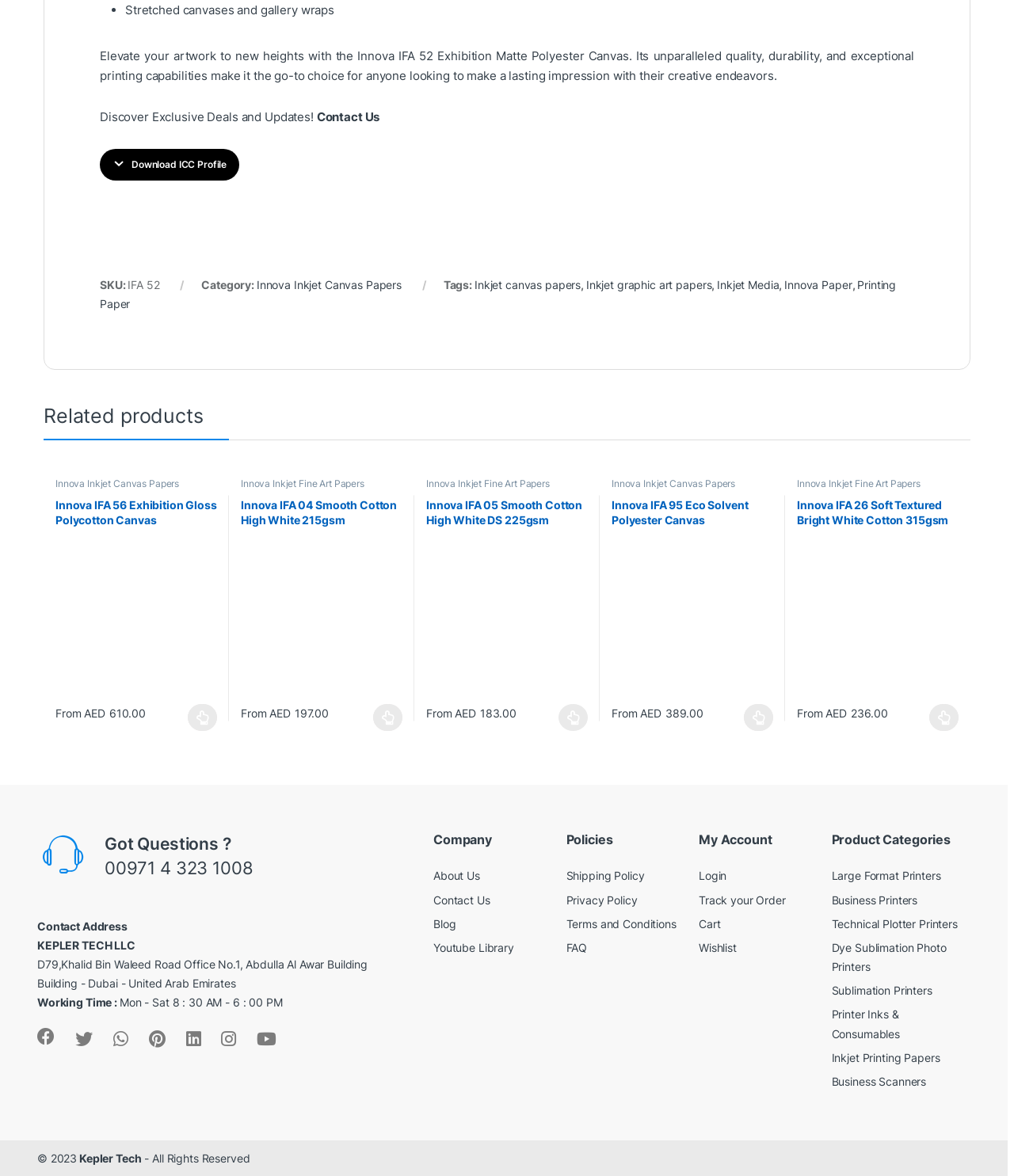What is the company name?
Using the image as a reference, answer with just one word or a short phrase.

KEPLER TECH LLC